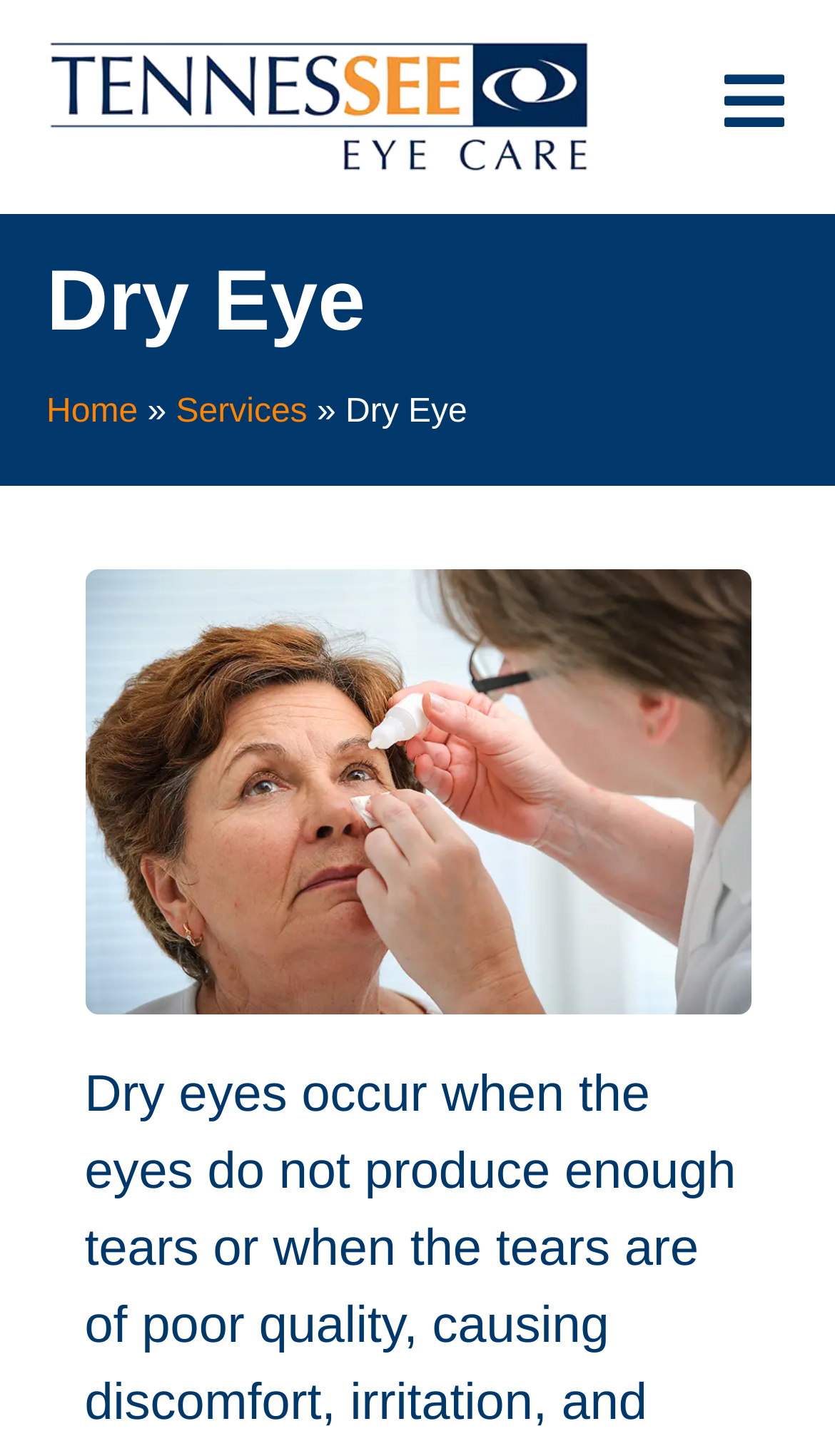Please give a succinct answer using a single word or phrase:
How many navigation links are there?

3